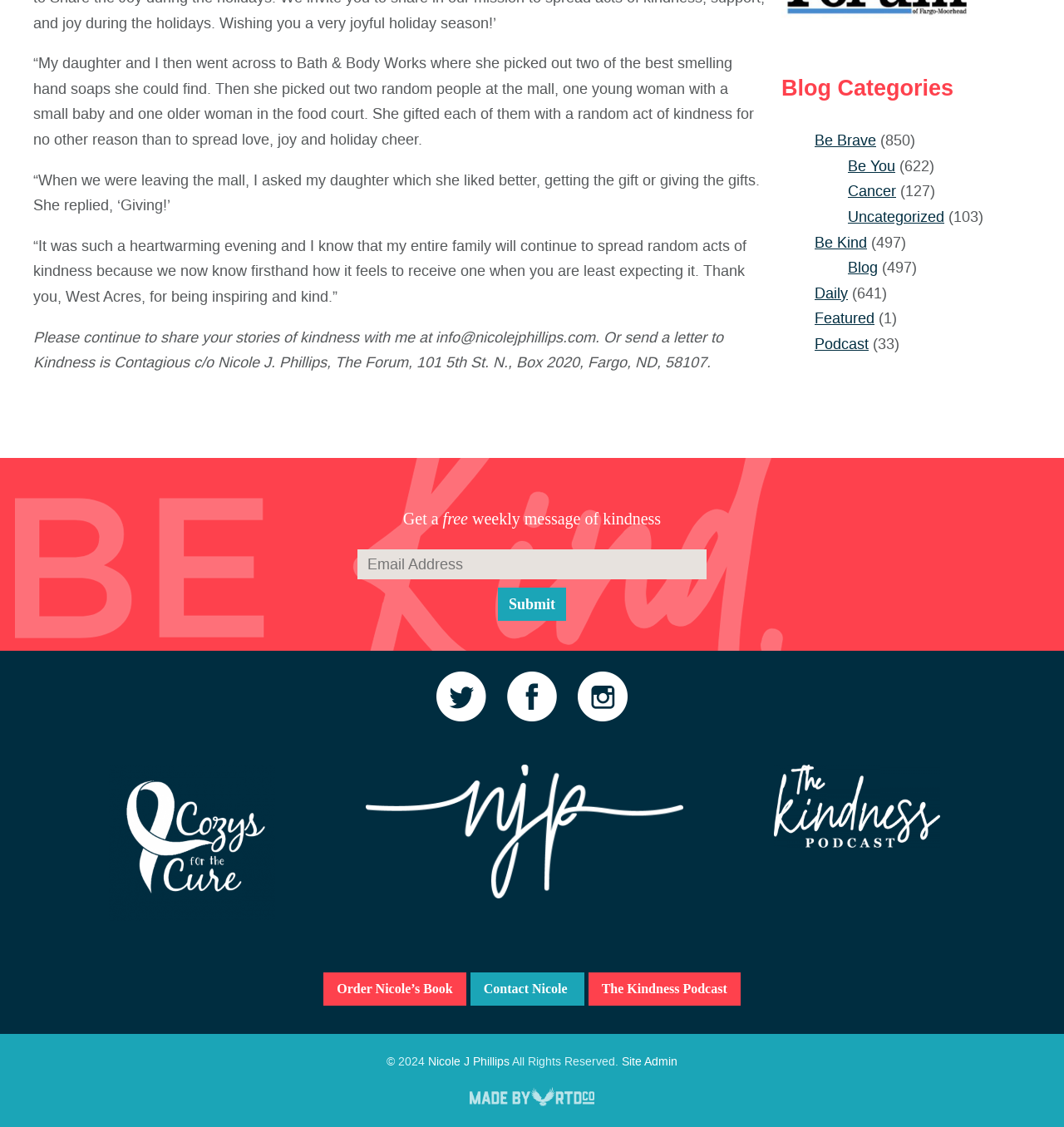How many social media links are present?
Please provide a full and detailed response to the question.

There are three social media links present on the webpage, which are Twitter, Facebook, and Instagram. These links are located at the bottom of the page and allow users to connect with the blog on various social media platforms.